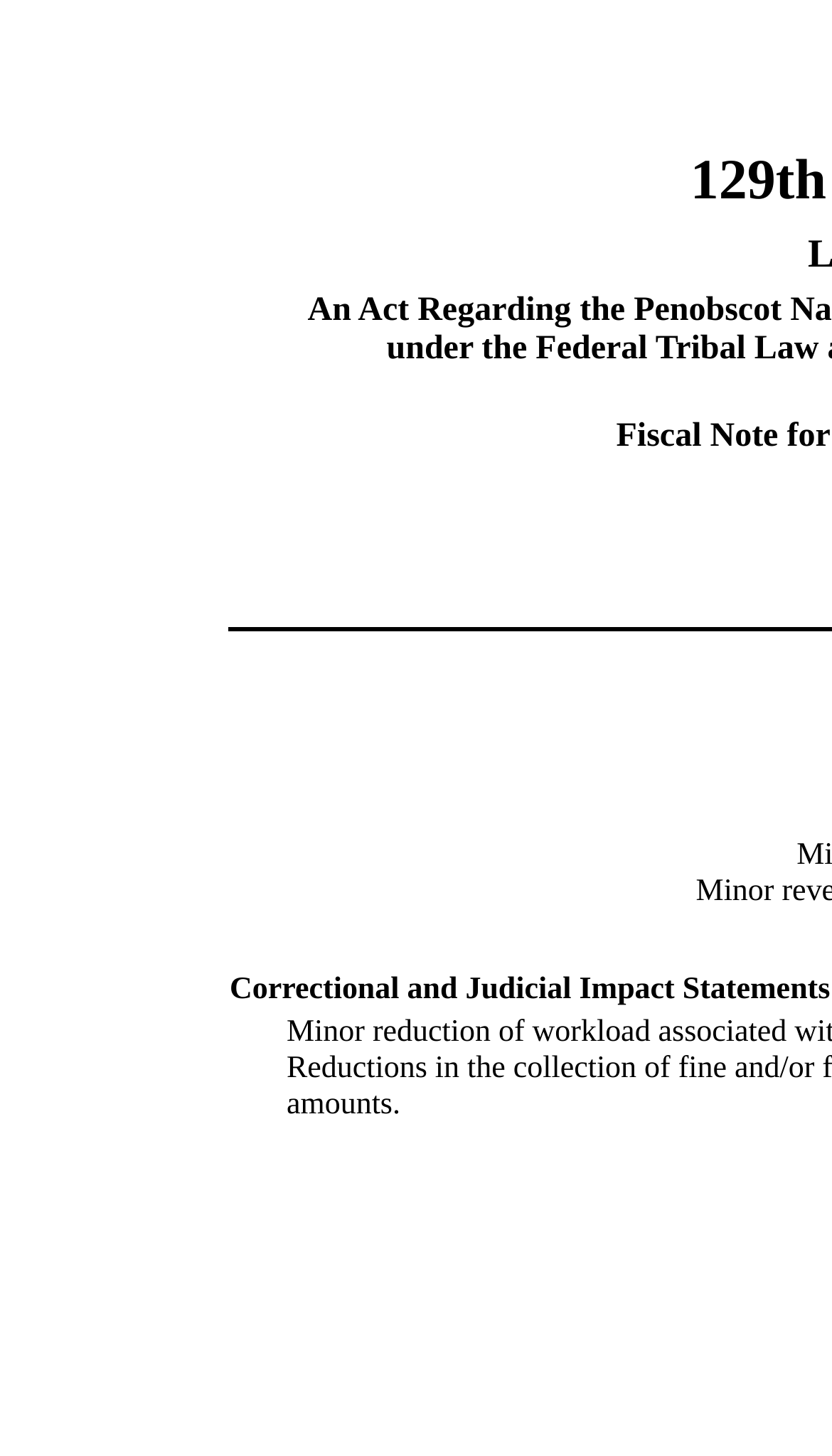What is the vertical spacing between grid cells?
Please look at the screenshot and answer in one word or a short phrase.

0.038